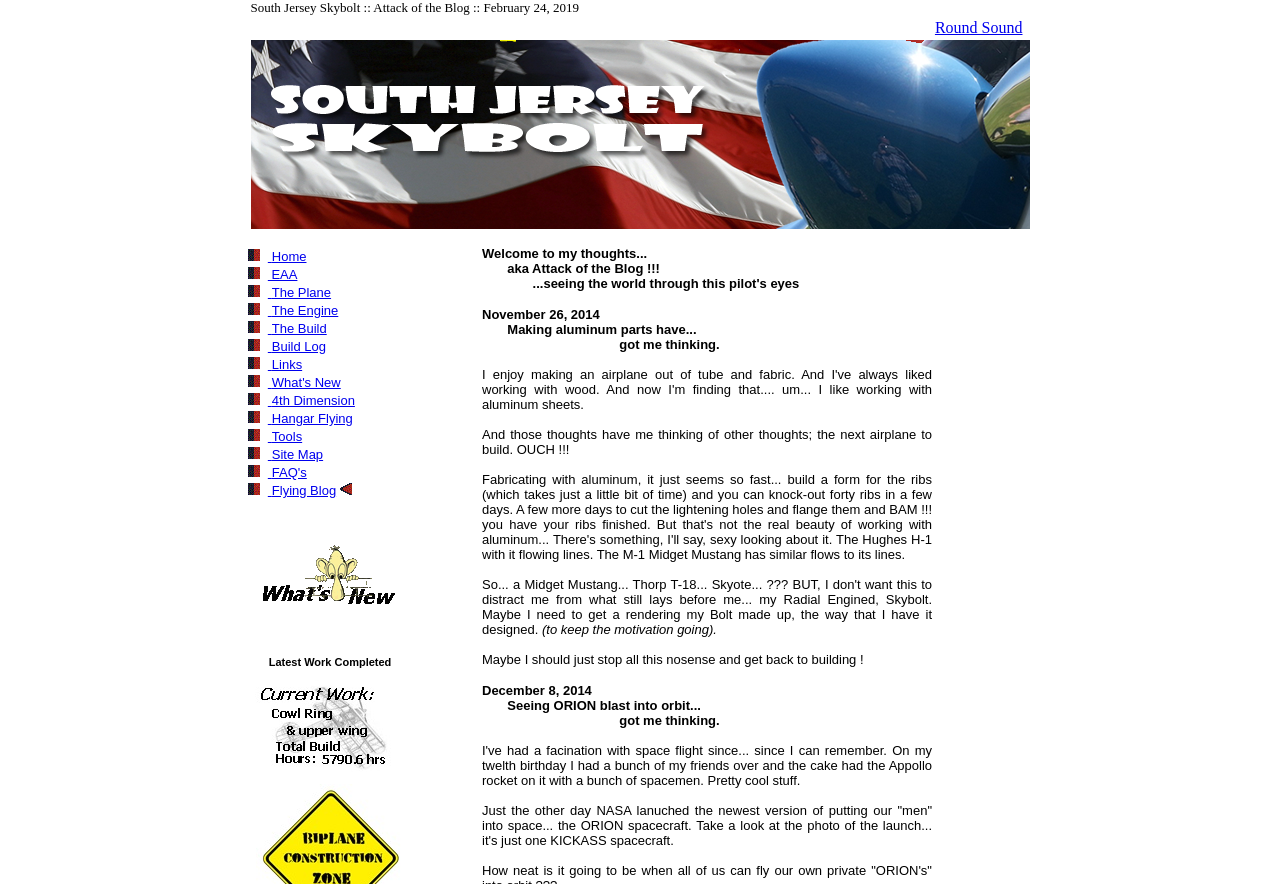How many links are there in the main menu?
Using the visual information, answer the question in a single word or phrase.

13